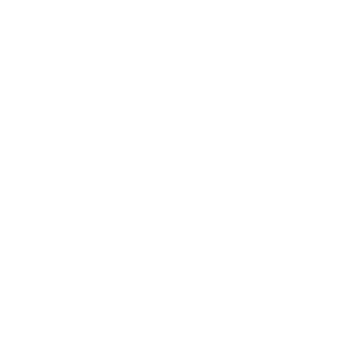Describe the scene in the image with detailed observations.

The image features a stylized black graphic representing the "Zectonium Mega Drill," a promotional 3D printable STL model offered by Saucermen Studios. This model is highlighted as part of their marketing for the Zectonium Prison Mines, which is tied to their latest Kickstarter campaign. The graphic combines elements of industrial design, suggesting a powerful drilling mechanism, likely aimed at enhancing tabletop gaming experiences. It's labeled as "FREE," indicating that this model can be downloaded at no cost, emphasizing accessibility for hobbyists and gamers looking to enhance their collections.